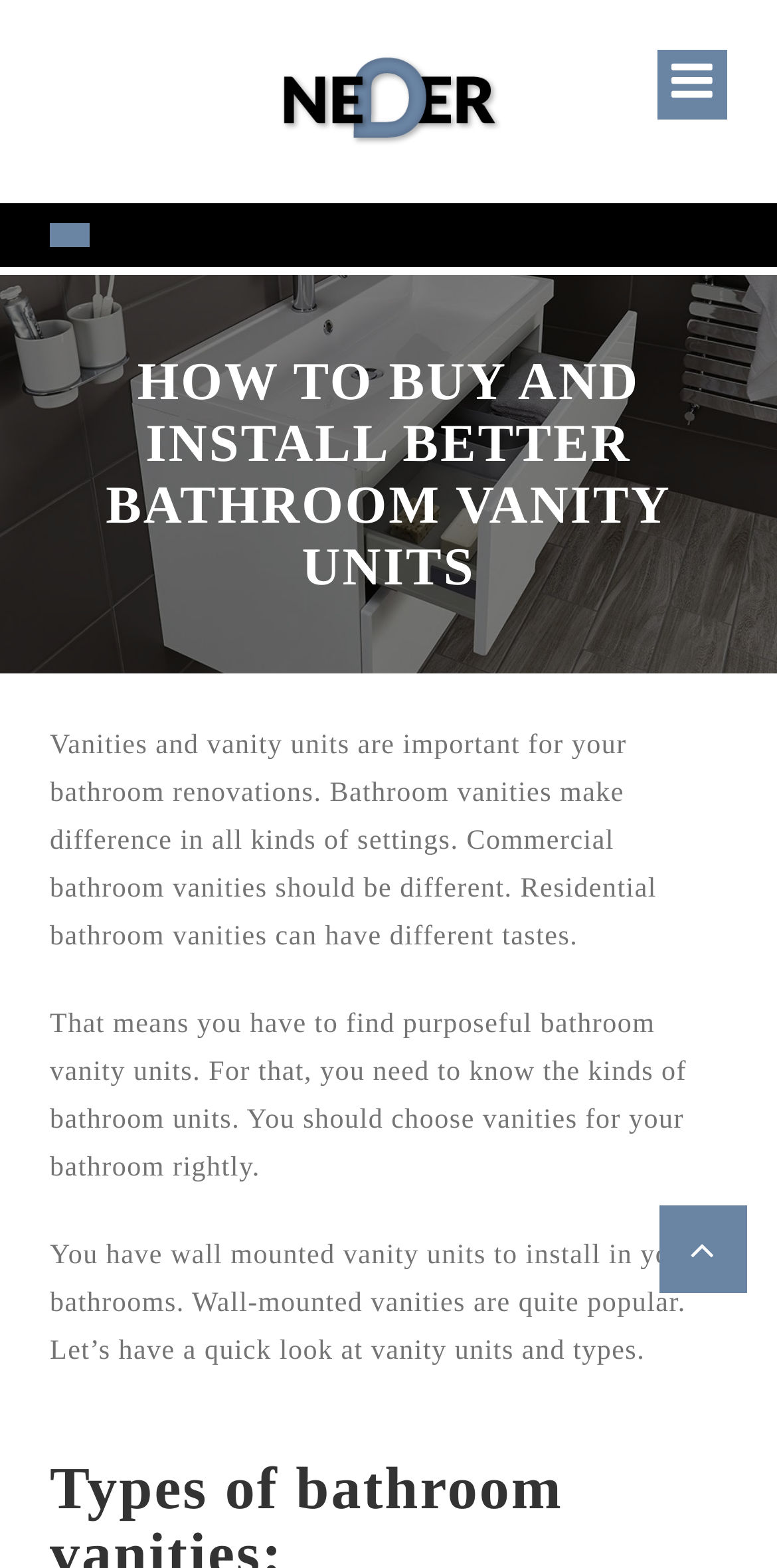Please give a succinct answer using a single word or phrase:
How many sections are there in the main article?

Three